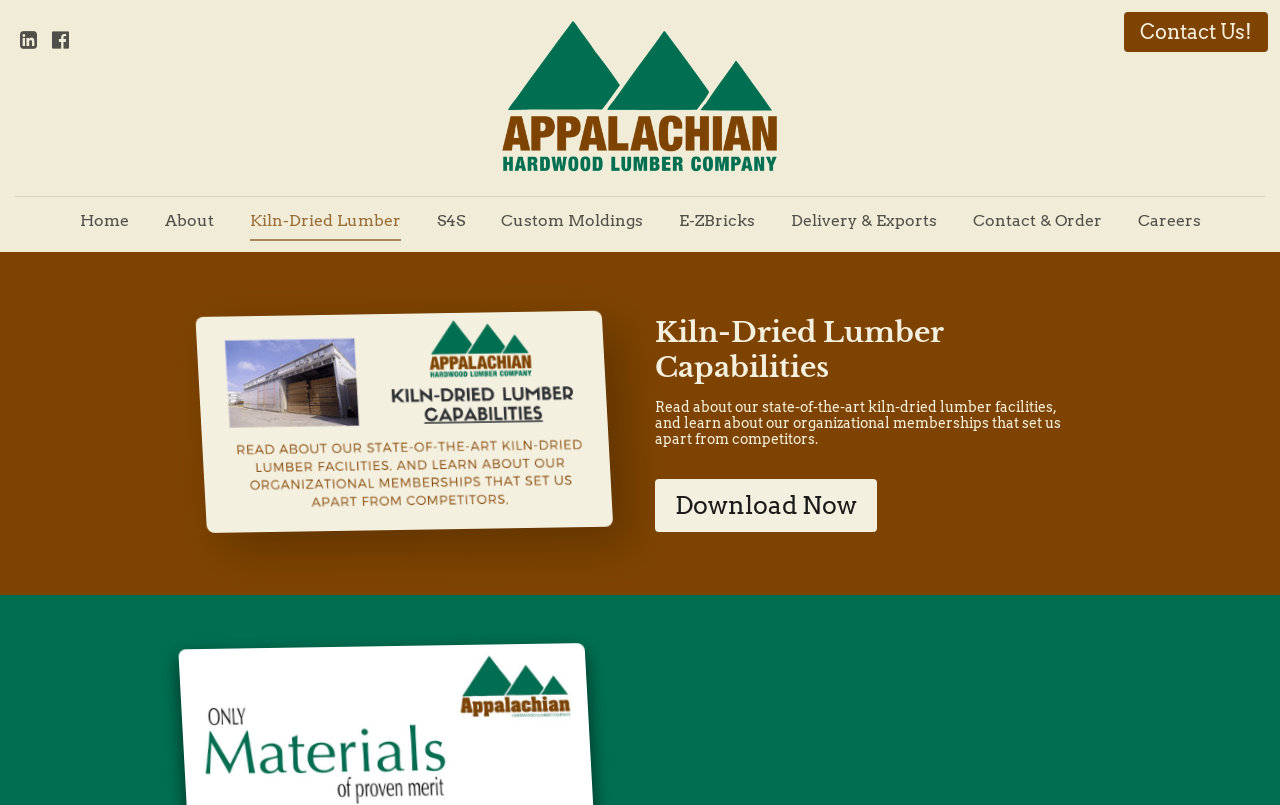Locate the bounding box coordinates of the element that should be clicked to fulfill the instruction: "Navigate to the home page".

None